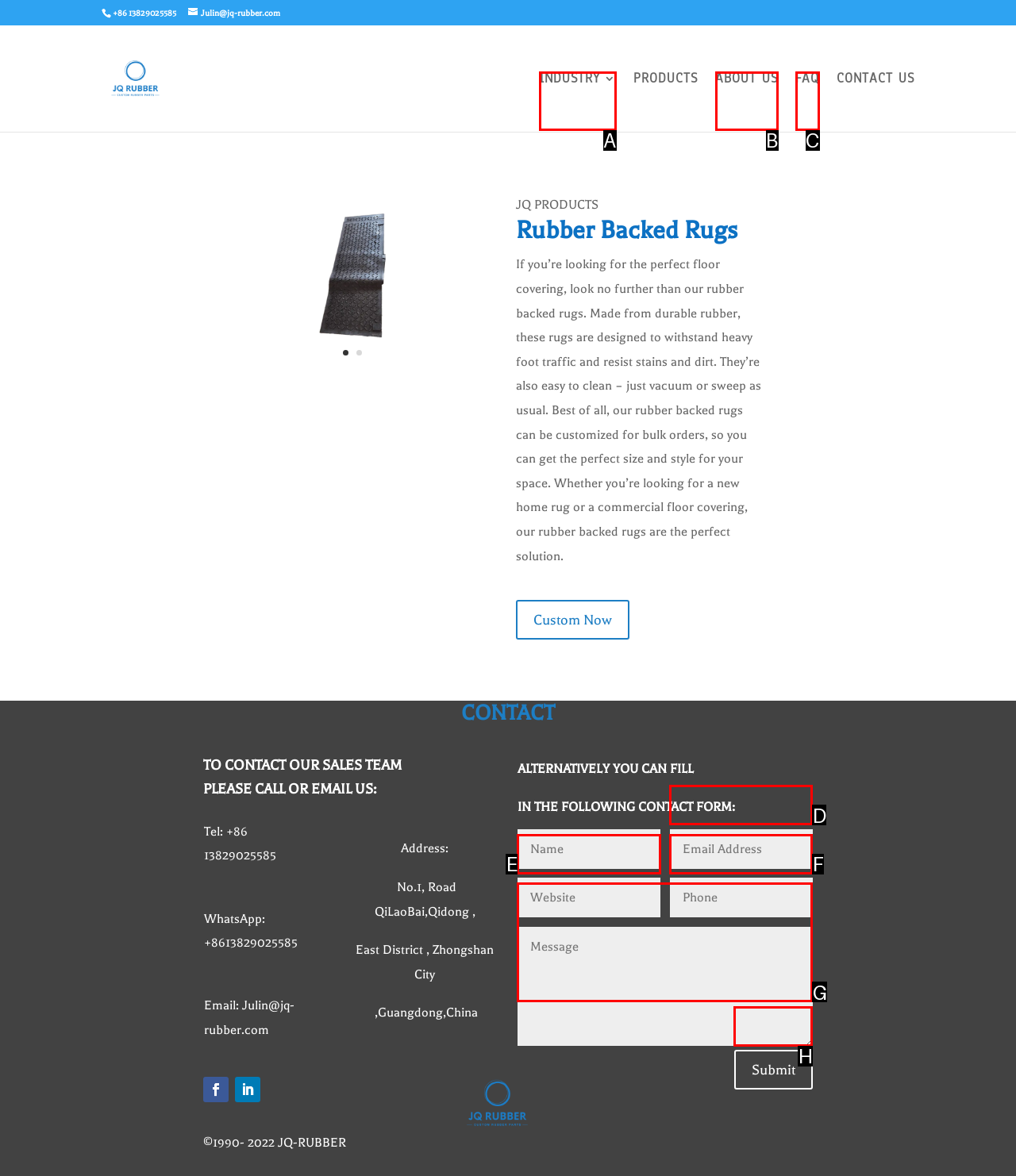Match the description: Joshua Taylor to the correct HTML element. Provide the letter of your choice from the given options.

None